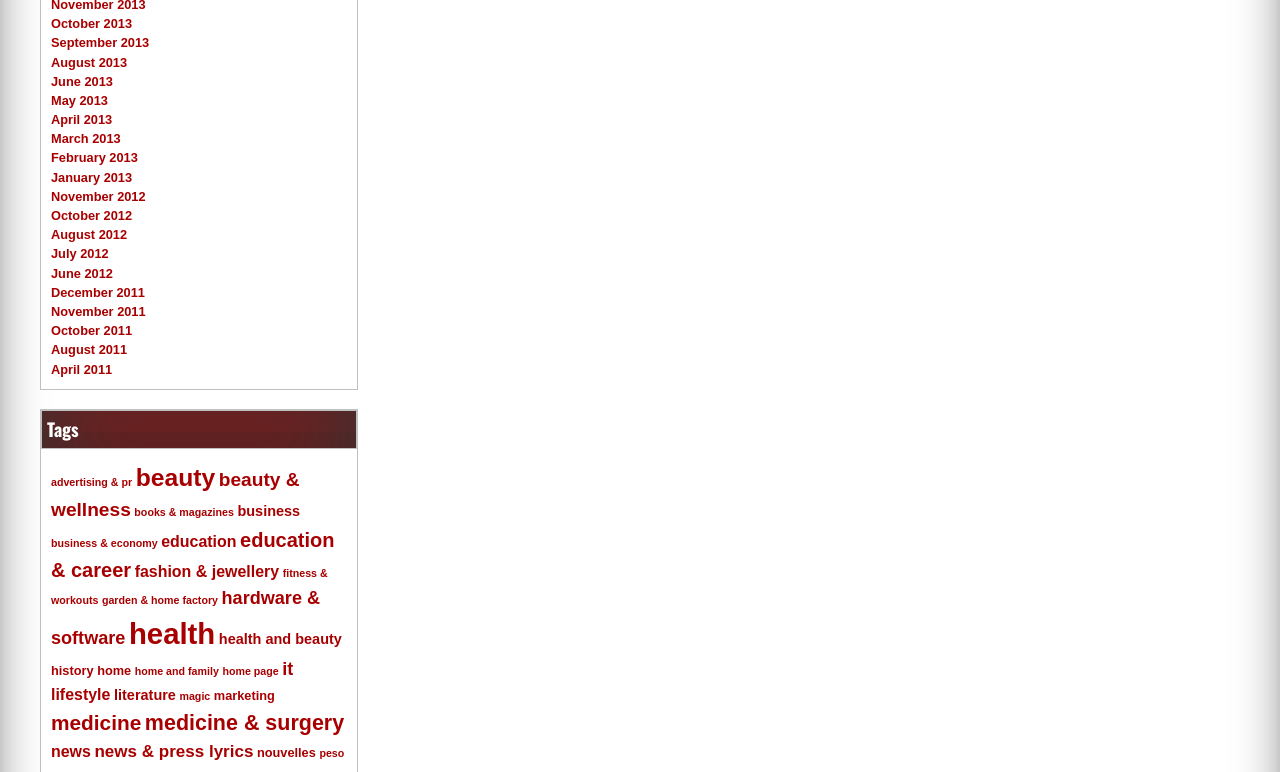Given the element description education, specify the bounding box coordinates of the corresponding UI element in the format (top-left x, top-left y, bottom-right x, bottom-right y). All values must be between 0 and 1.

[0.126, 0.69, 0.185, 0.712]